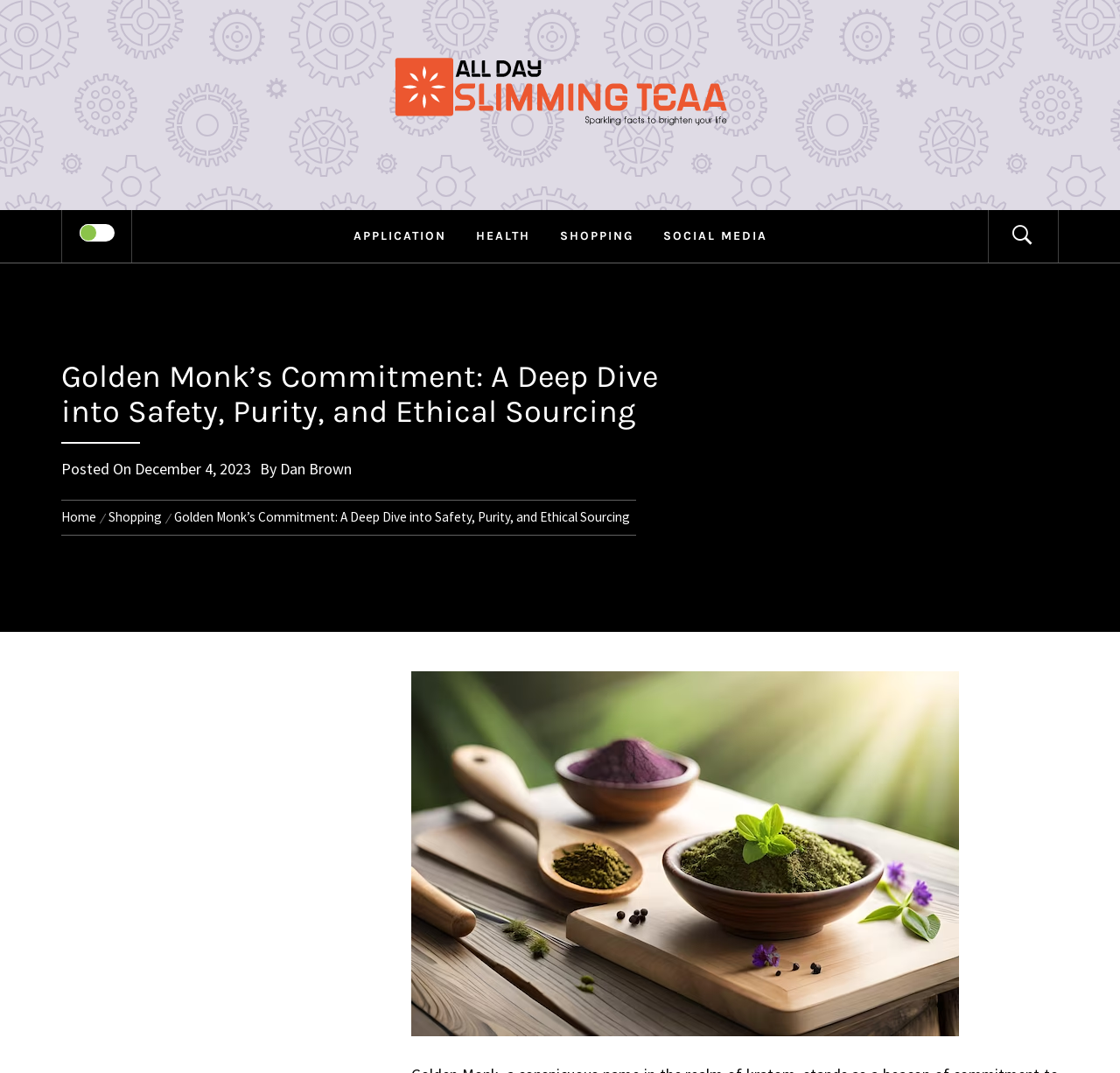Locate the bounding box coordinates of the region to be clicked to comply with the following instruction: "Click on the link to learn more about Joy Ranch". The coordinates must be four float numbers between 0 and 1, in the form [left, top, right, bottom].

None